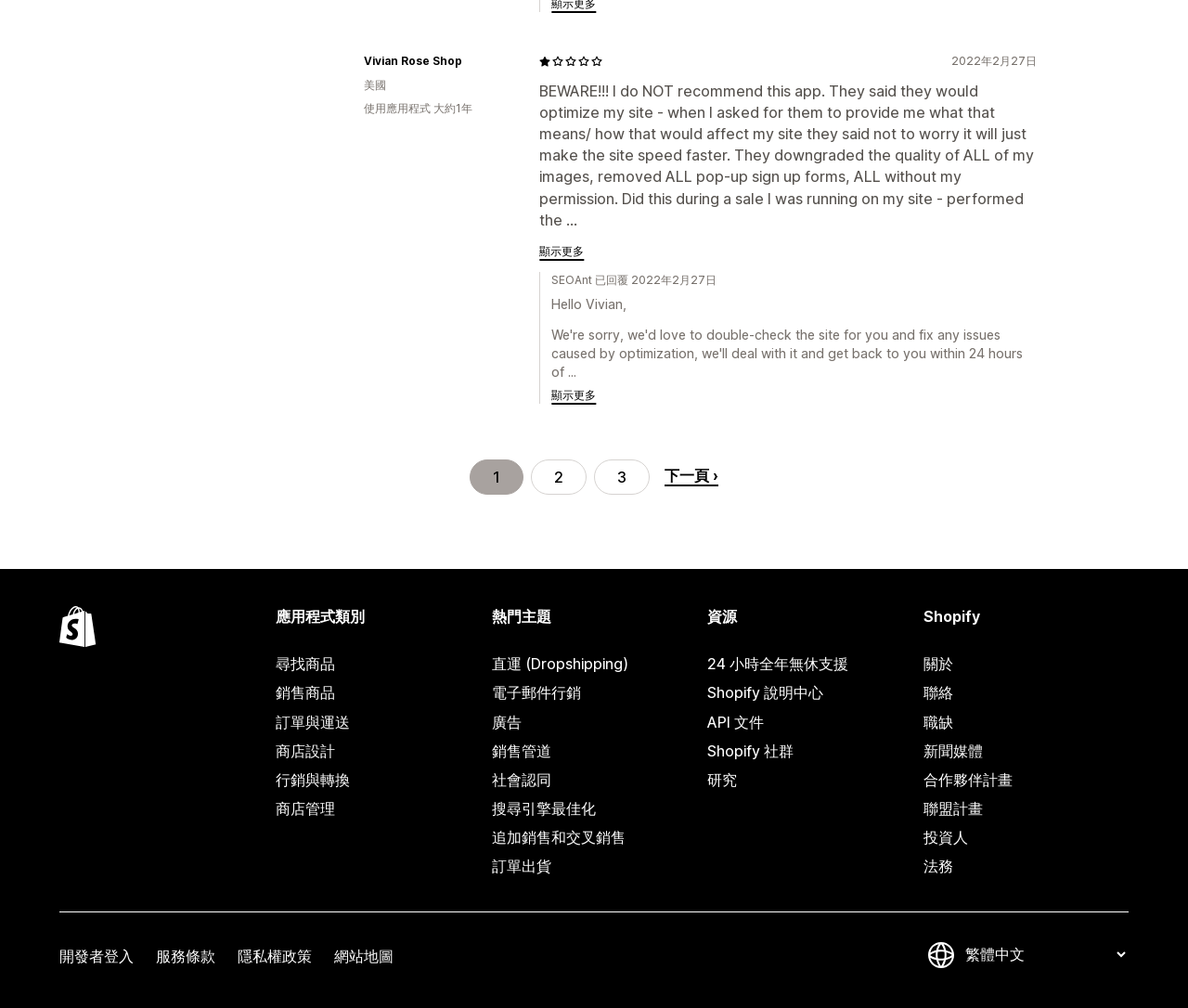Determine the bounding box coordinates for the HTML element mentioned in the following description: "24 小時全年無休支援". The coordinates should be a list of four floats ranging from 0 to 1, represented as [left, top, right, bottom].

[0.596, 0.645, 0.768, 0.673]